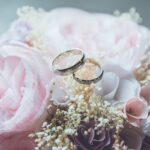What do the rings symbolize?
Look at the screenshot and respond with a single word or phrase.

Love and commitment